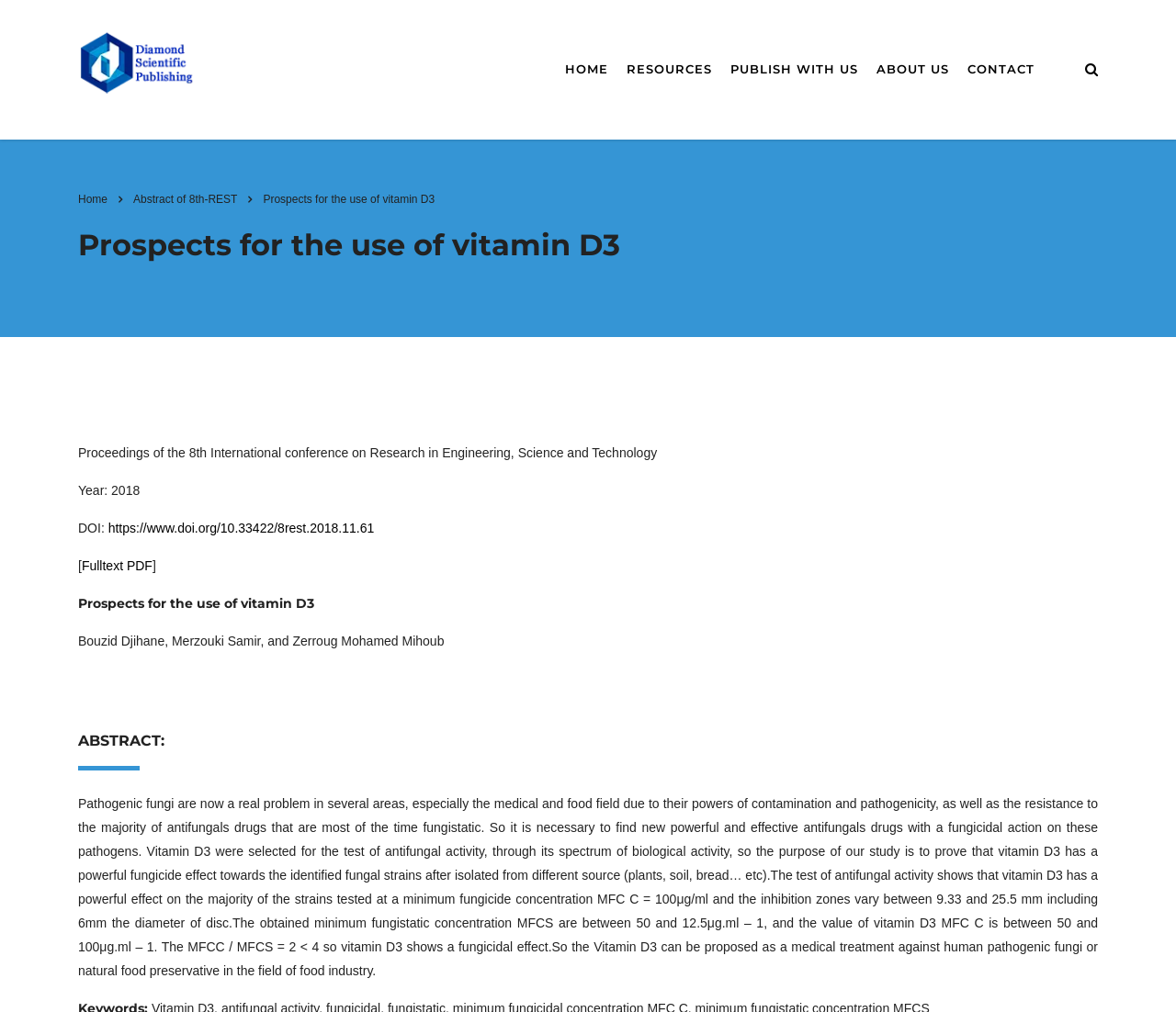Specify the bounding box coordinates of the element's region that should be clicked to achieve the following instruction: "View abstract of 8th-REST". The bounding box coordinates consist of four float numbers between 0 and 1, in the format [left, top, right, bottom].

[0.113, 0.19, 0.202, 0.203]